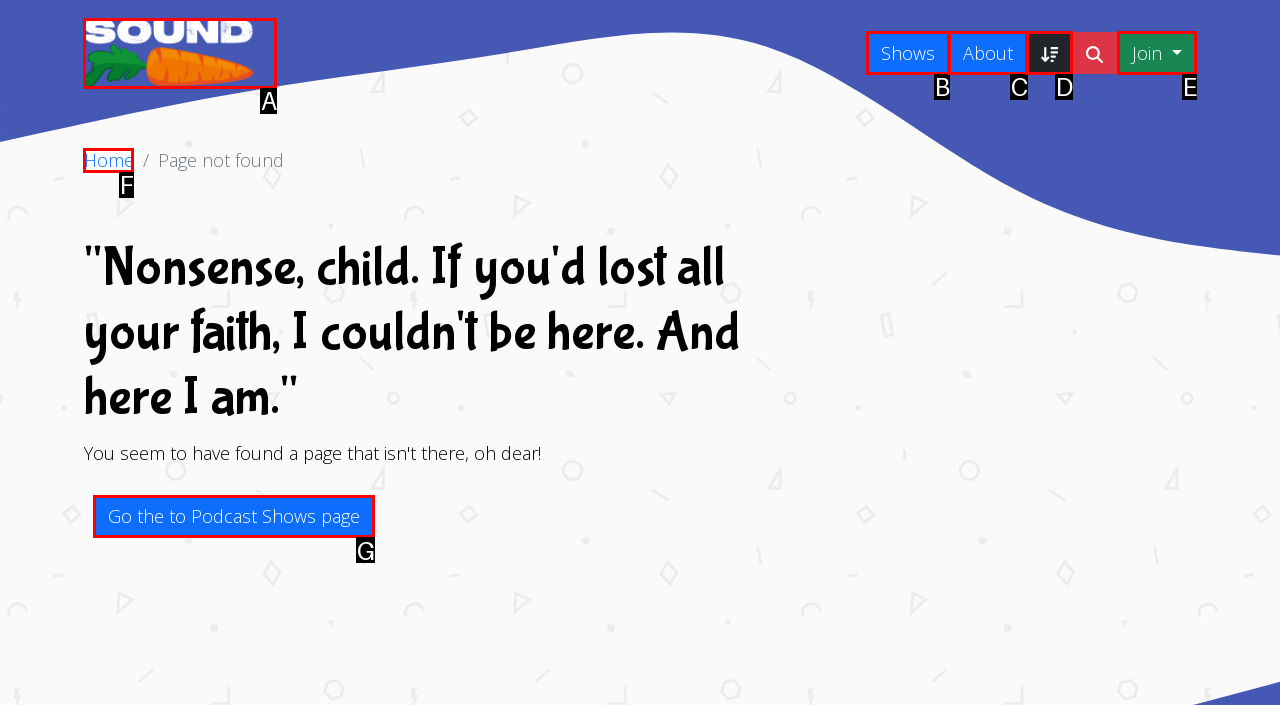Determine which HTML element best suits the description: Home. Reply with the letter of the matching option.

F